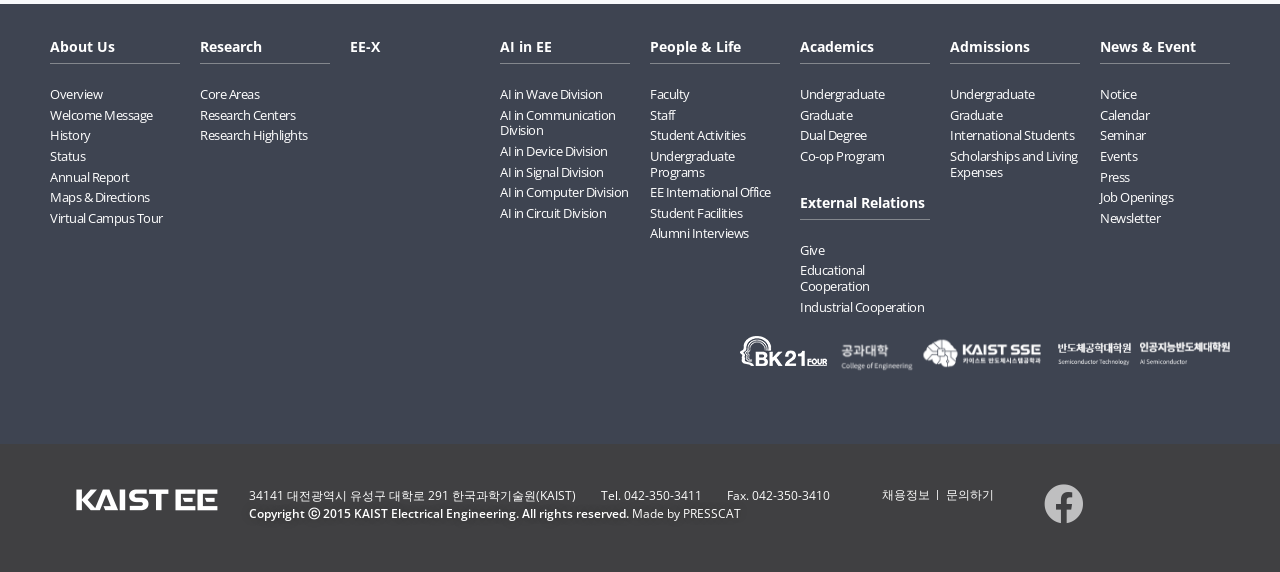Please find the bounding box coordinates for the clickable element needed to perform this instruction: "Go to Admissions".

[0.742, 0.067, 0.844, 0.097]